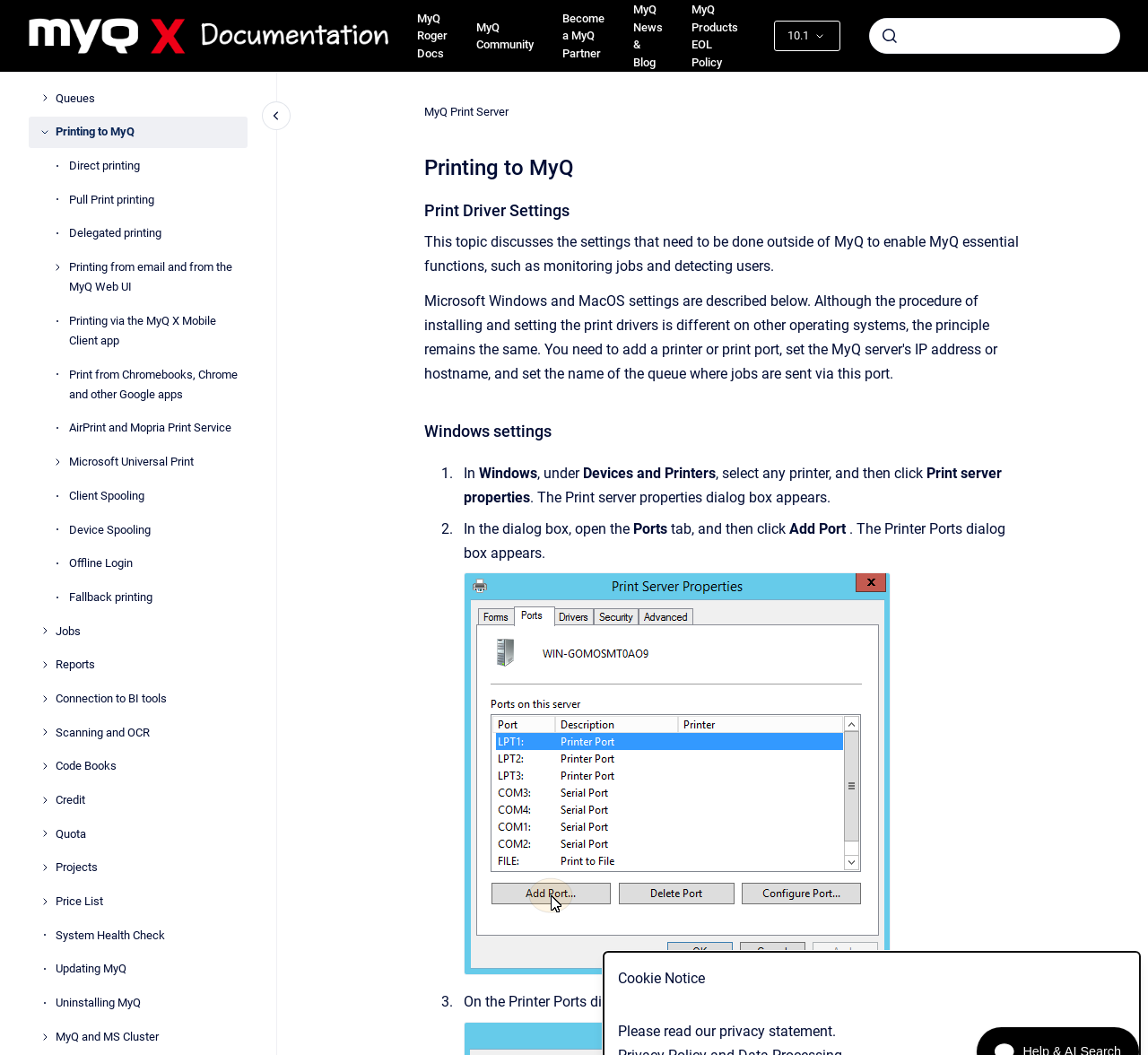Please provide a comprehensive answer to the question based on the screenshot: What is the topic of the heading above the Windows settings section?

By examining the webpage structure, I found that the heading above the Windows settings section is 'Printing to MyQ', which is related to the overall topic of Print Driver Settings.